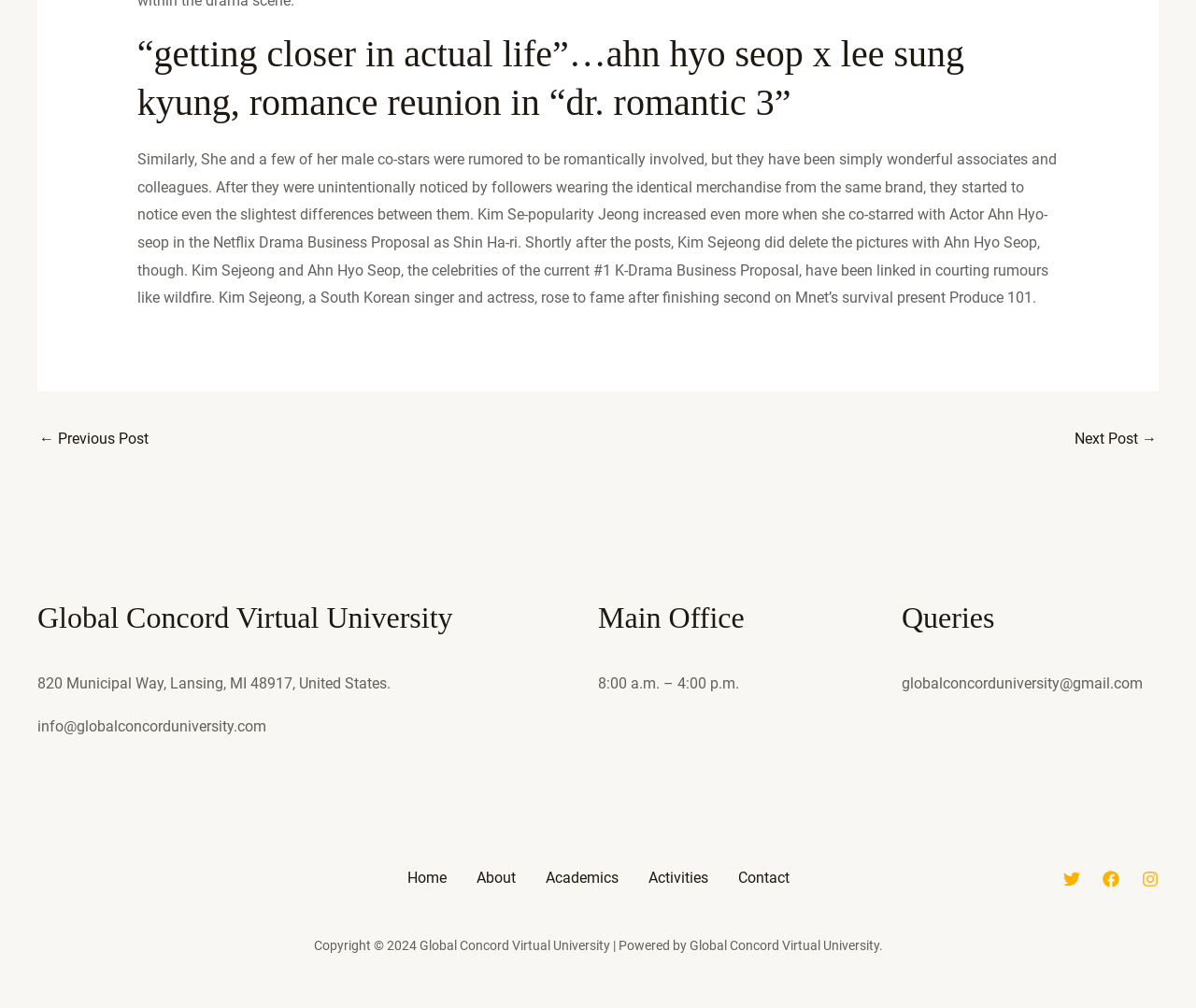Identify the bounding box coordinates of the region that should be clicked to execute the following instruction: "Click on the 'Next Post →' link".

[0.898, 0.42, 0.967, 0.455]